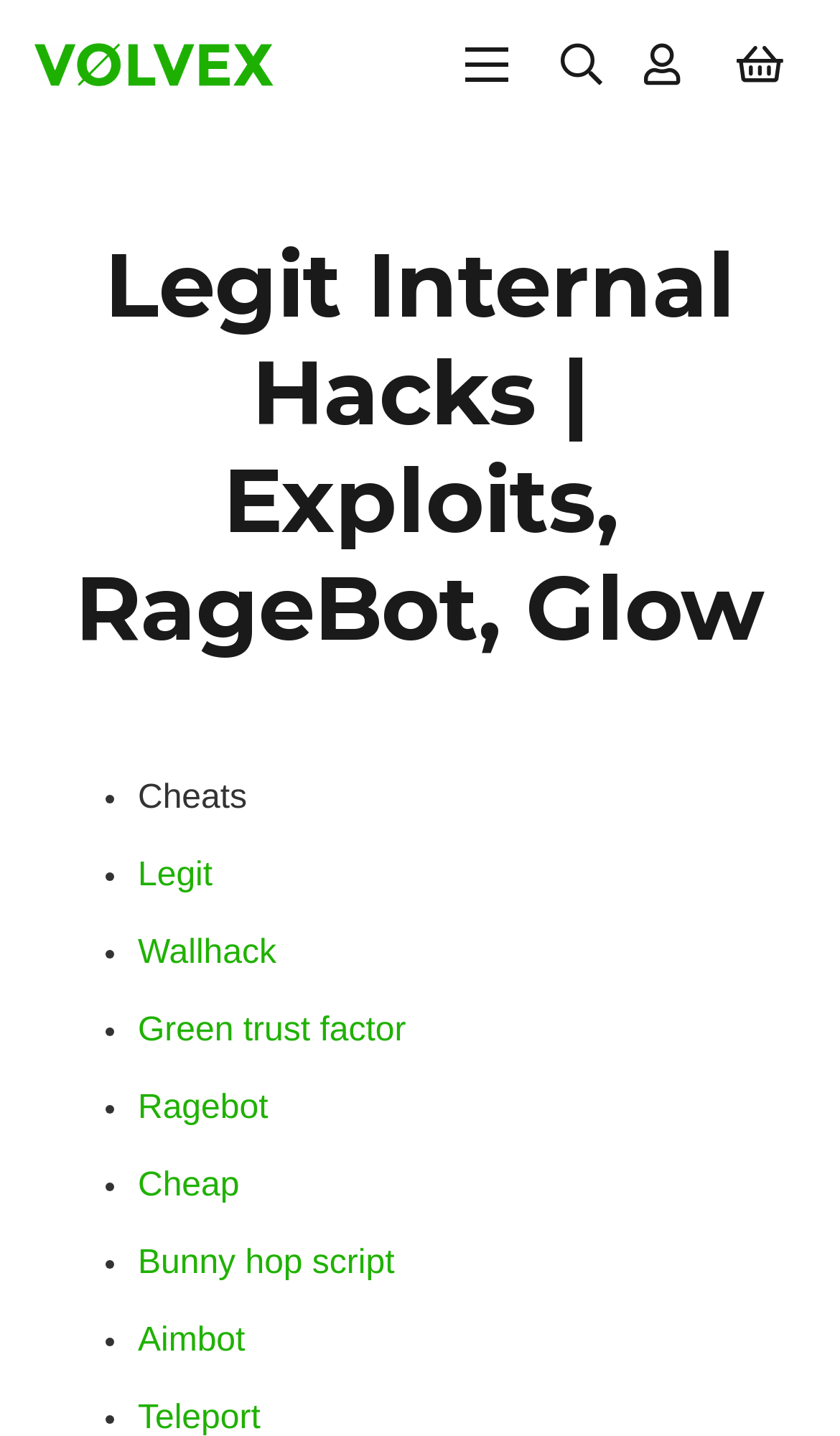Locate the bounding box coordinates of the clickable part needed for the task: "Go to Cart".

[0.851, 0.008, 0.959, 0.082]